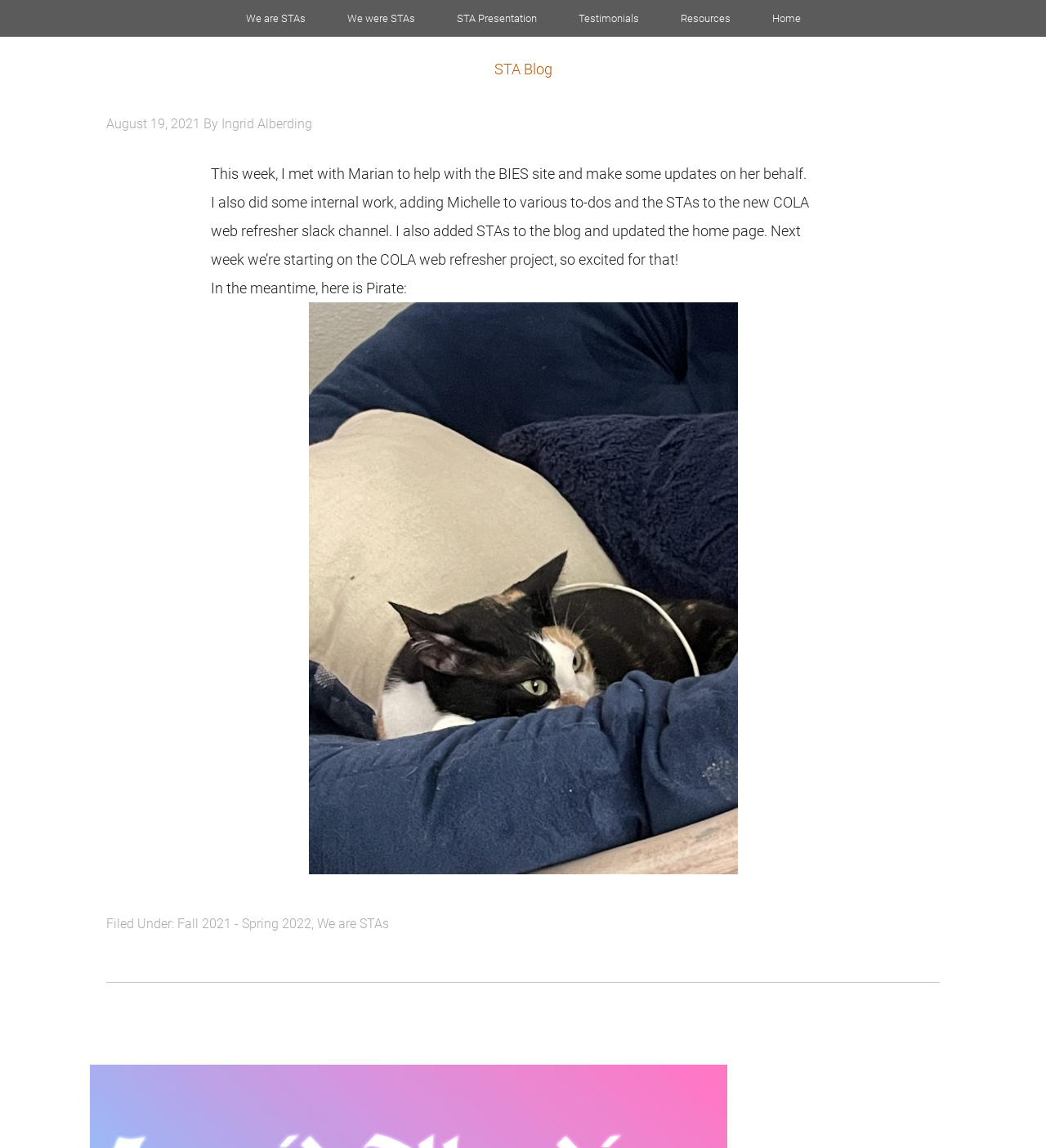Select the bounding box coordinates of the element I need to click to carry out the following instruction: "view STA Presentation".

[0.418, 0.0, 0.532, 0.032]